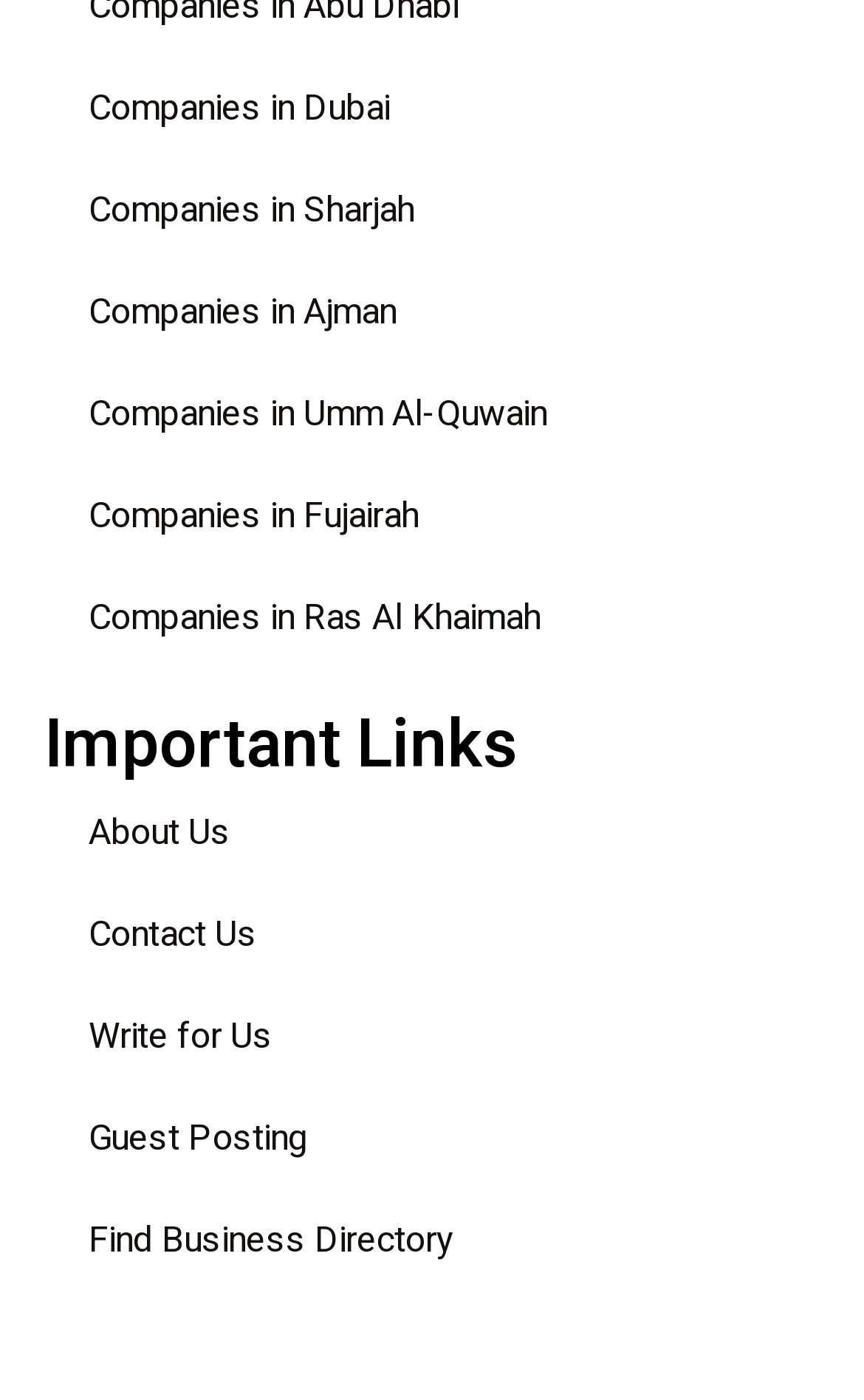Identify the coordinates of the bounding box for the element that must be clicked to accomplish the instruction: "Find business directory".

[0.051, 0.849, 0.949, 0.922]